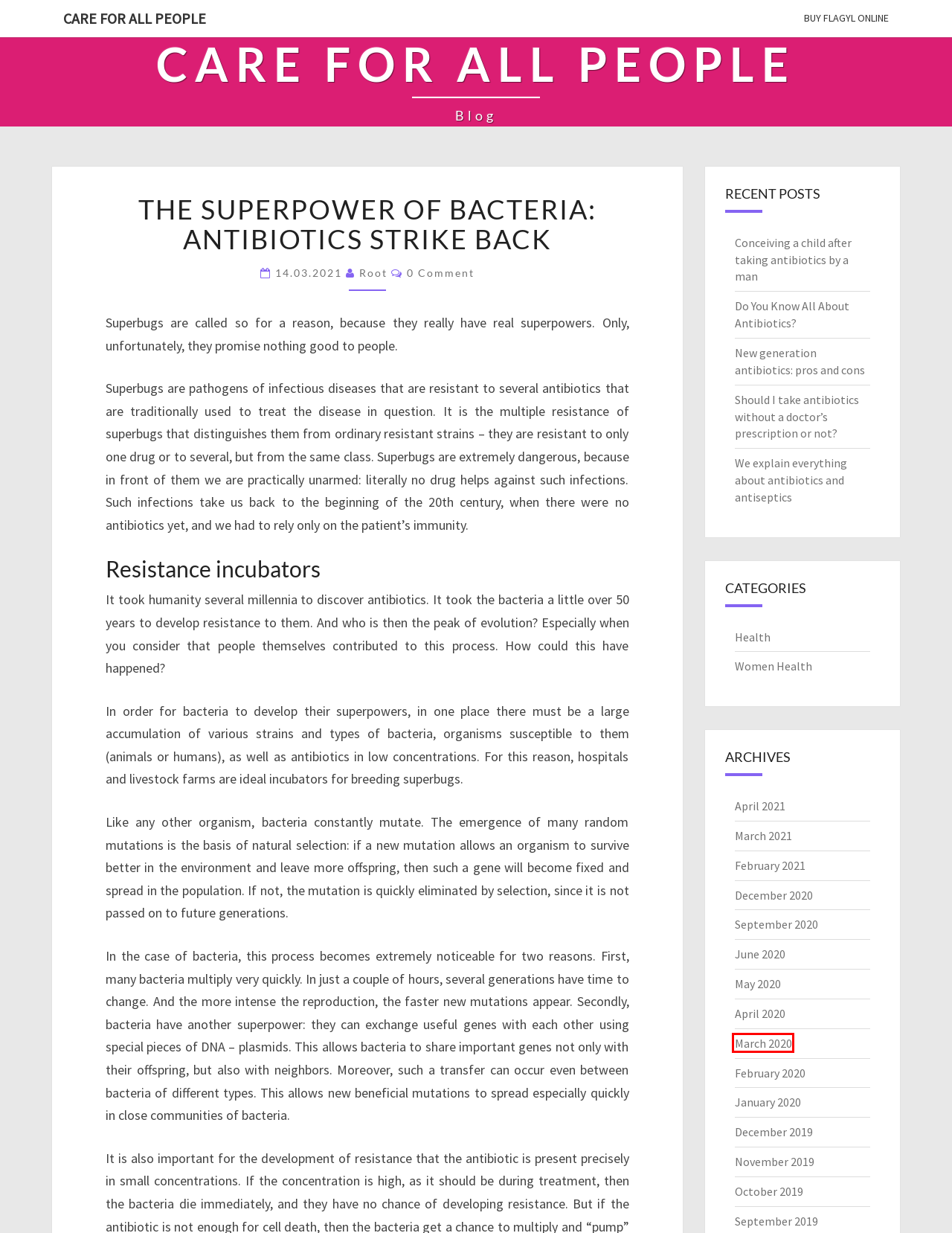You have been given a screenshot of a webpage, where a red bounding box surrounds a UI element. Identify the best matching webpage description for the page that loads after the element in the bounding box is clicked. Options include:
A. May 2020 – Care for all people
B. April 2021 – Care for all people
C. Conceiving a child after taking antibiotics by a man – Care for all people
D. December 2019 – Care for all people
E. June 2020 – Care for all people
F. December 2020 – Care for all people
G. Care for all people – blog
H. March 2020 – Care for all people

H